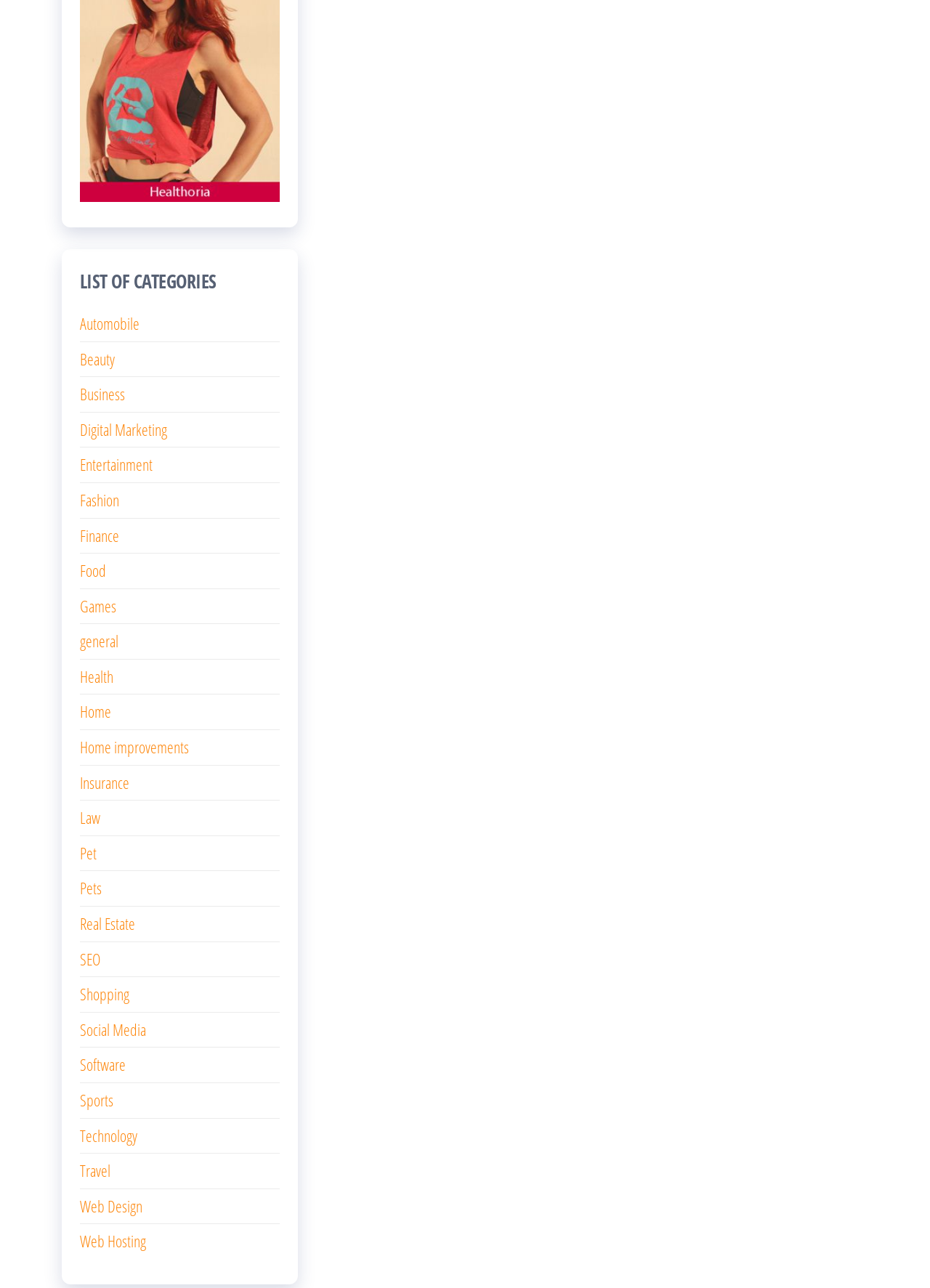Specify the bounding box coordinates of the area to click in order to execute this command: 'Explore Entertainment'. The coordinates should consist of four float numbers ranging from 0 to 1, and should be formatted as [left, top, right, bottom].

[0.086, 0.352, 0.164, 0.369]